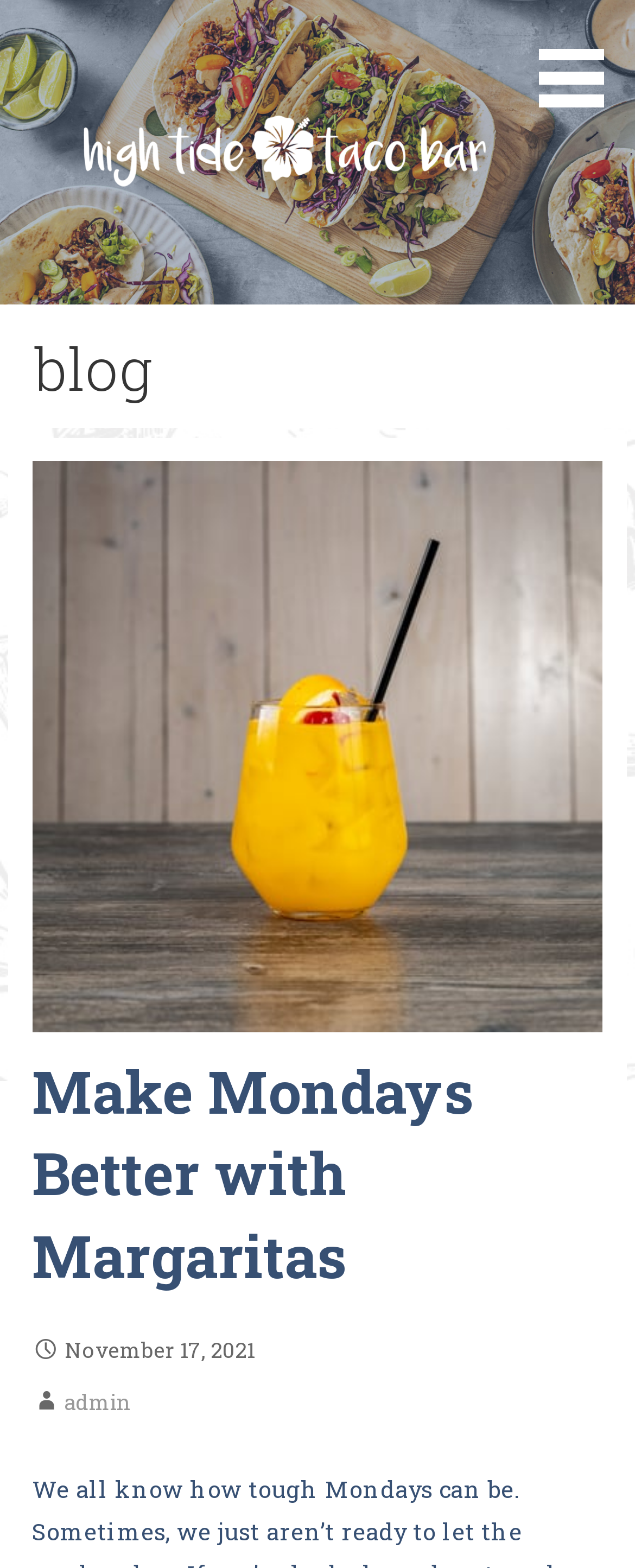Find the bounding box coordinates of the UI element according to this description: "parent_node: High Tide Taco Bar".

[0.045, 0.146, 0.855, 0.165]